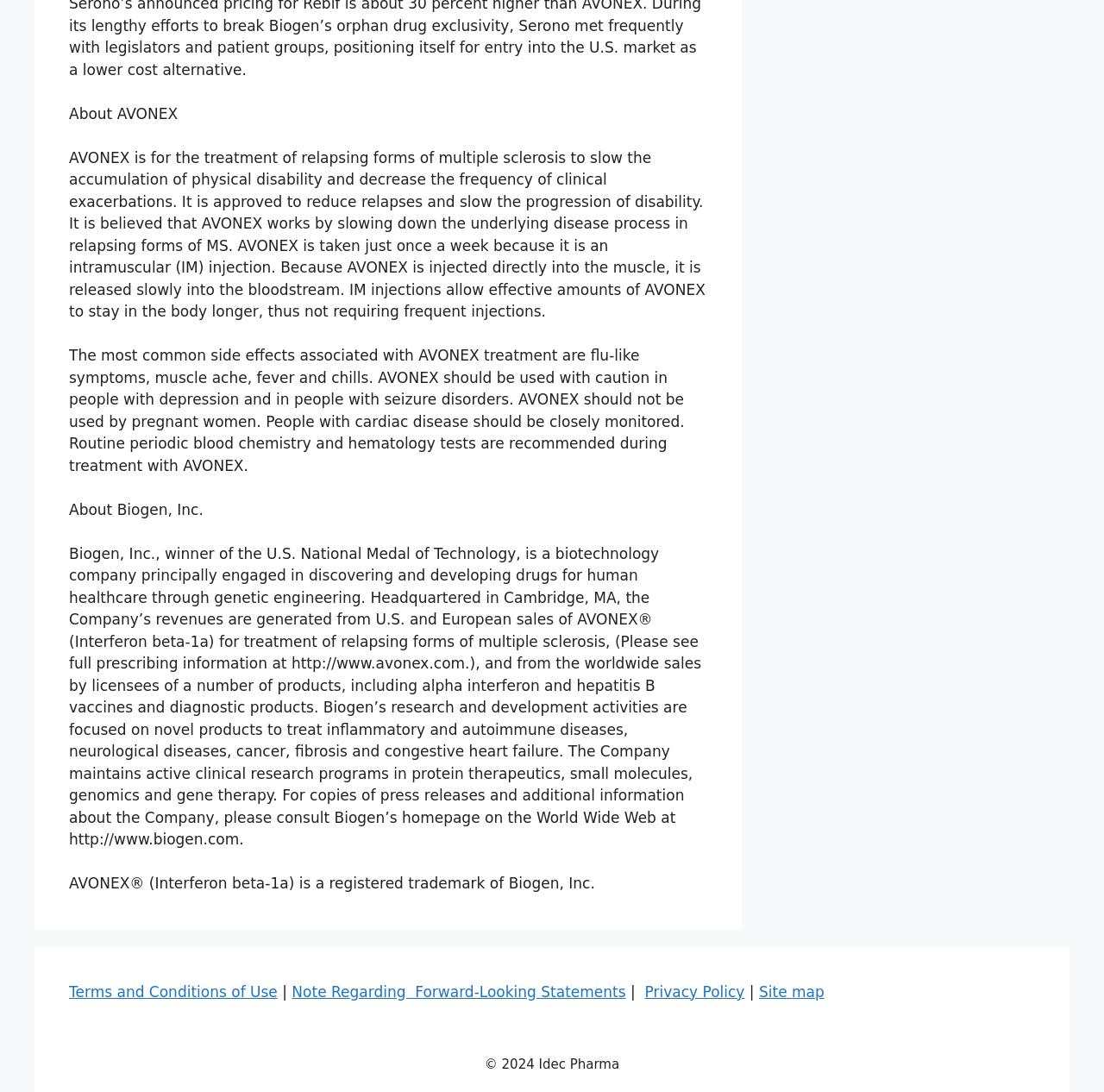Using the information in the image, give a comprehensive answer to the question: 
What is the purpose of IM injections of AVONEX?

According to the webpage, AVONEX is taken as an intramuscular (IM) injection, which allows effective amounts of the medication to stay in the body longer, thus not requiring frequent injections.